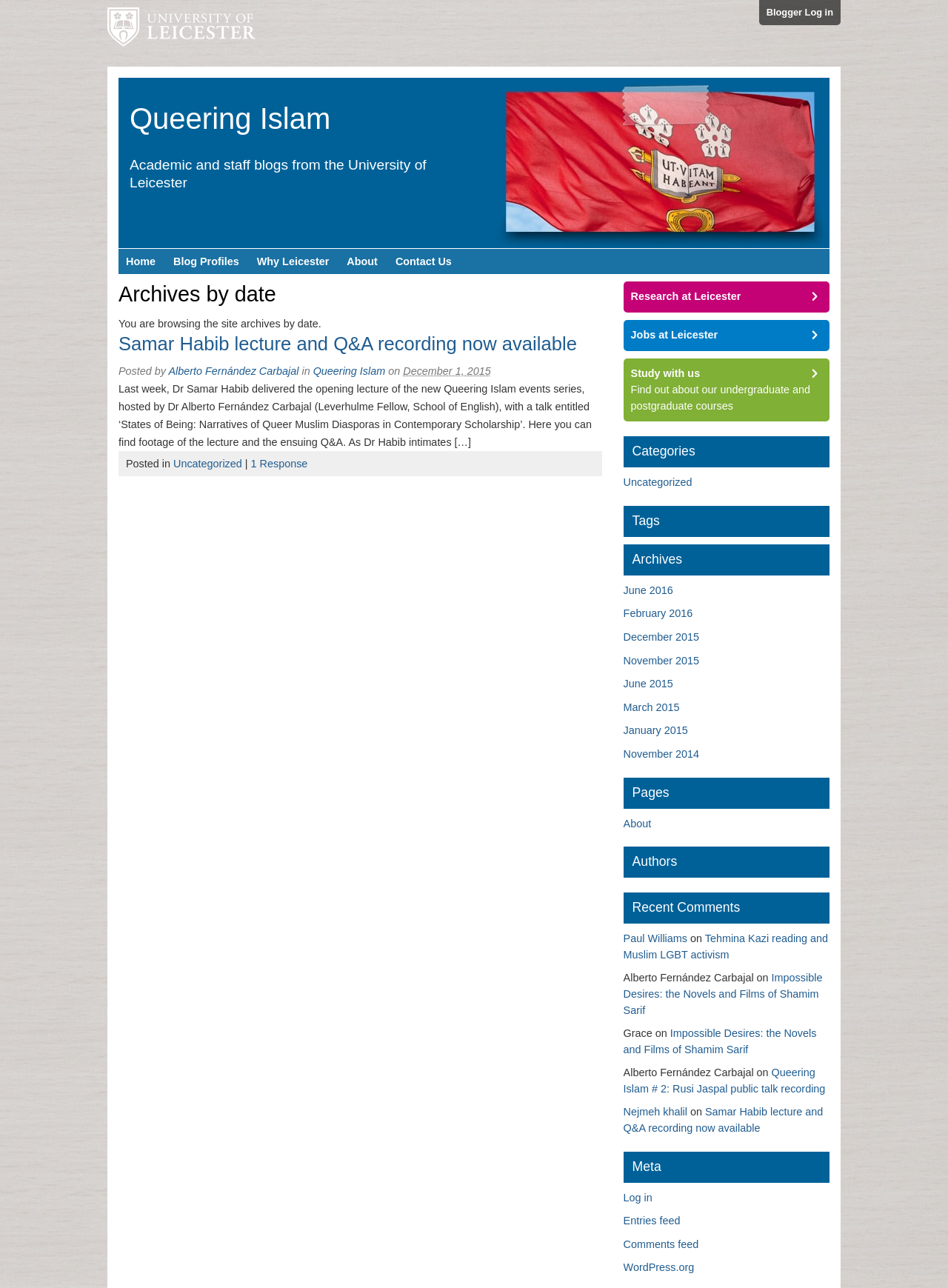What is the title of the first blog post?
From the details in the image, answer the question comprehensively.

The question asks for the title of the first blog post, which can be found by looking at the headings on the webpage. The first heading is 'Samar Habib lecture and Q&A recording now available', which is the title of the first blog post.